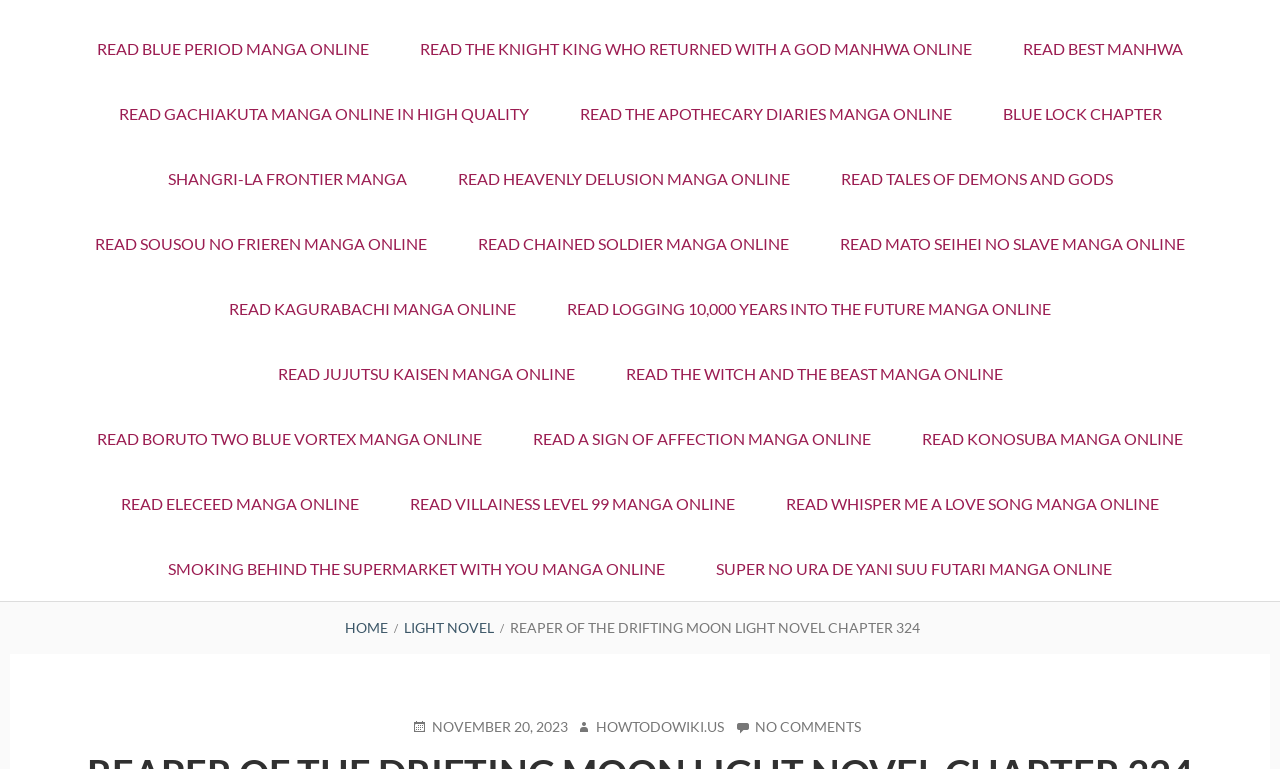Please determine the bounding box of the UI element that matches this description: Read KonoSuba Manga Online. The coordinates should be given as (top-left x, top-left y, bottom-right x, bottom-right y), with all values between 0 and 1.

[0.702, 0.527, 0.943, 0.612]